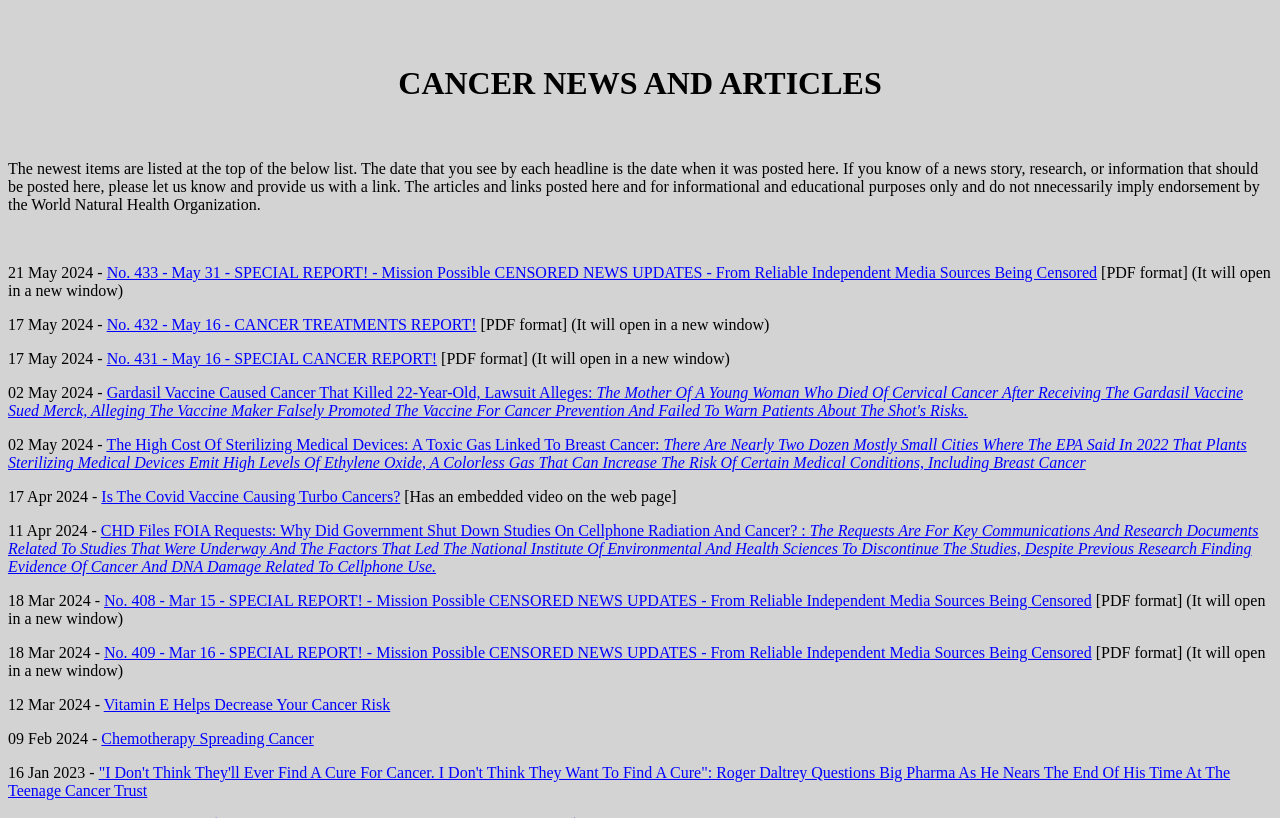Determine the heading of the webpage and extract its text content.

CANCER NEWS AND ARTICLES